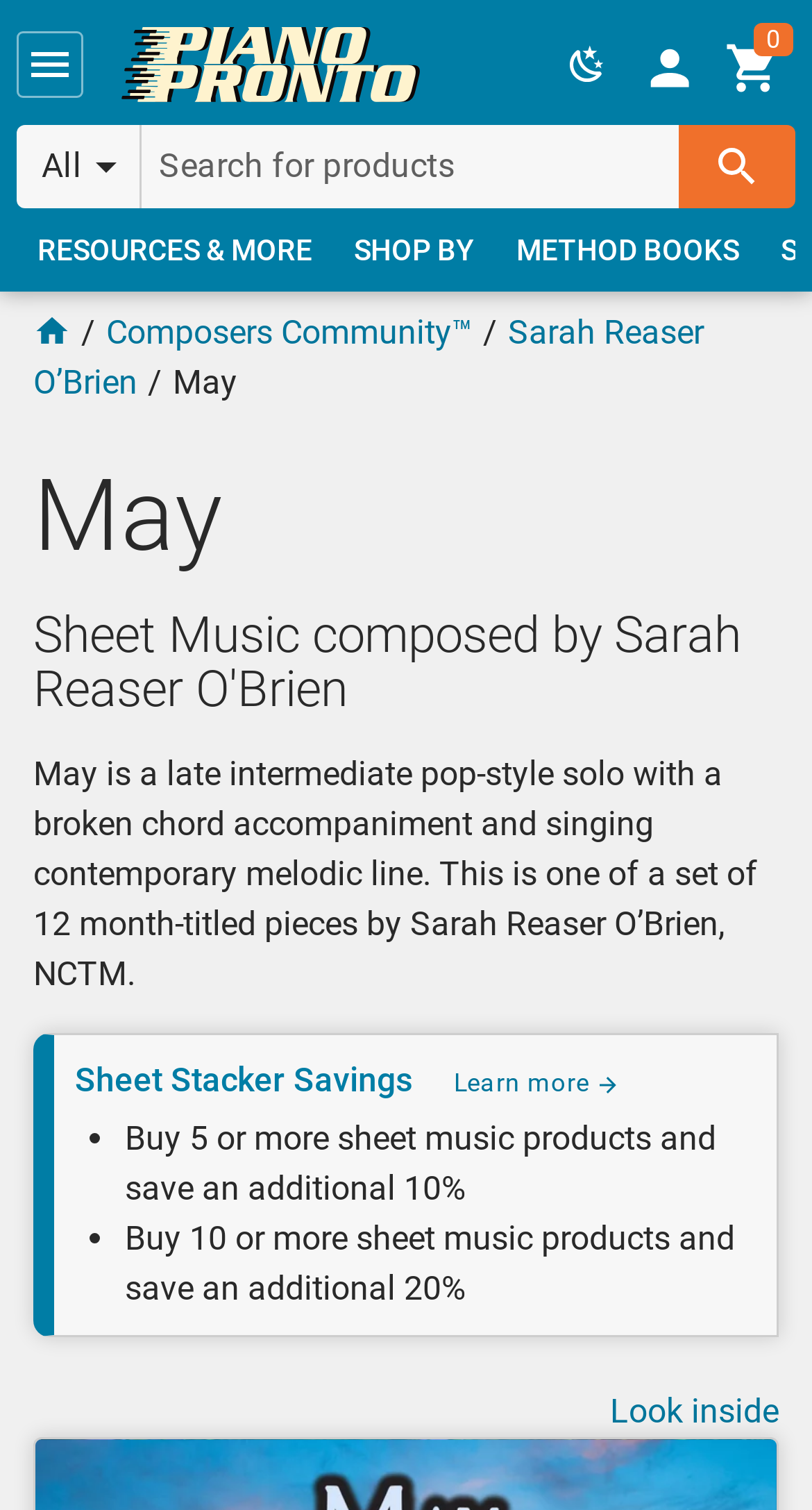Extract the bounding box for the UI element that matches this description: "parent_node: 0 aria-label="Sign in"".

[0.774, 0.015, 0.877, 0.07]